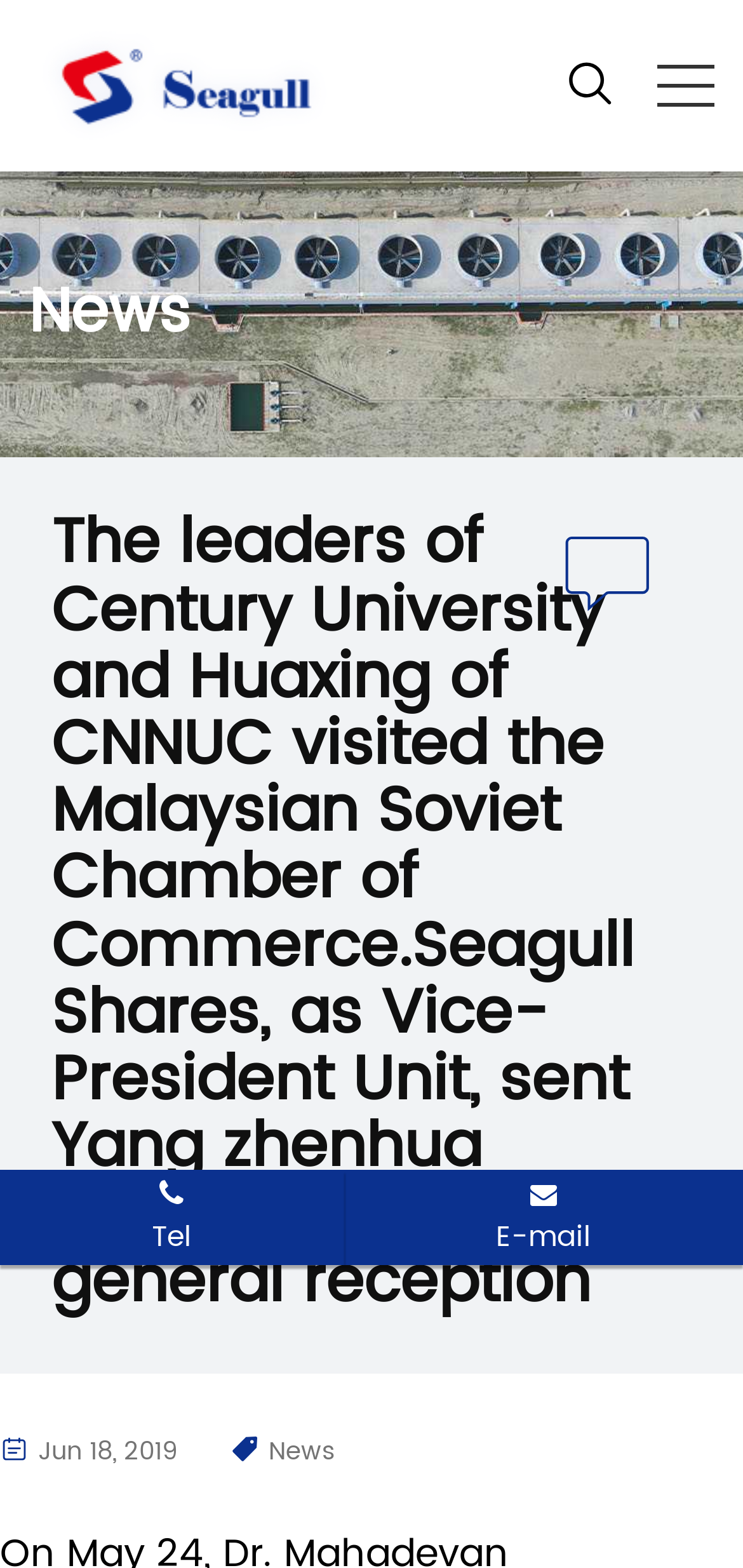Generate a detailed explanation of the webpage's features and information.

The webpage is about Seagull Cooling, a company that provides cooling tower designs and accessories. At the top left, there is a search area with a text box and a search button next to it. Below the search area, there is a company logo and a heading that reads "Seagull Cooling Tower Co., Ltd". 

To the right of the search area, there is a close button and a menu button. Below the menu button, there is a link to open a search form. 

On the left side of the page, there is a news section with a heading that reads "News". Below the heading, there is a news article with a title and a brief description. The article is accompanied by an image. 

Further down the page, there are more news articles with images and dates. The dates are listed as "Jun 18, 2019" and are accompanied by small icons. 

At the bottom of the page, there are contact links, including a phone number and an email address, represented by icons.